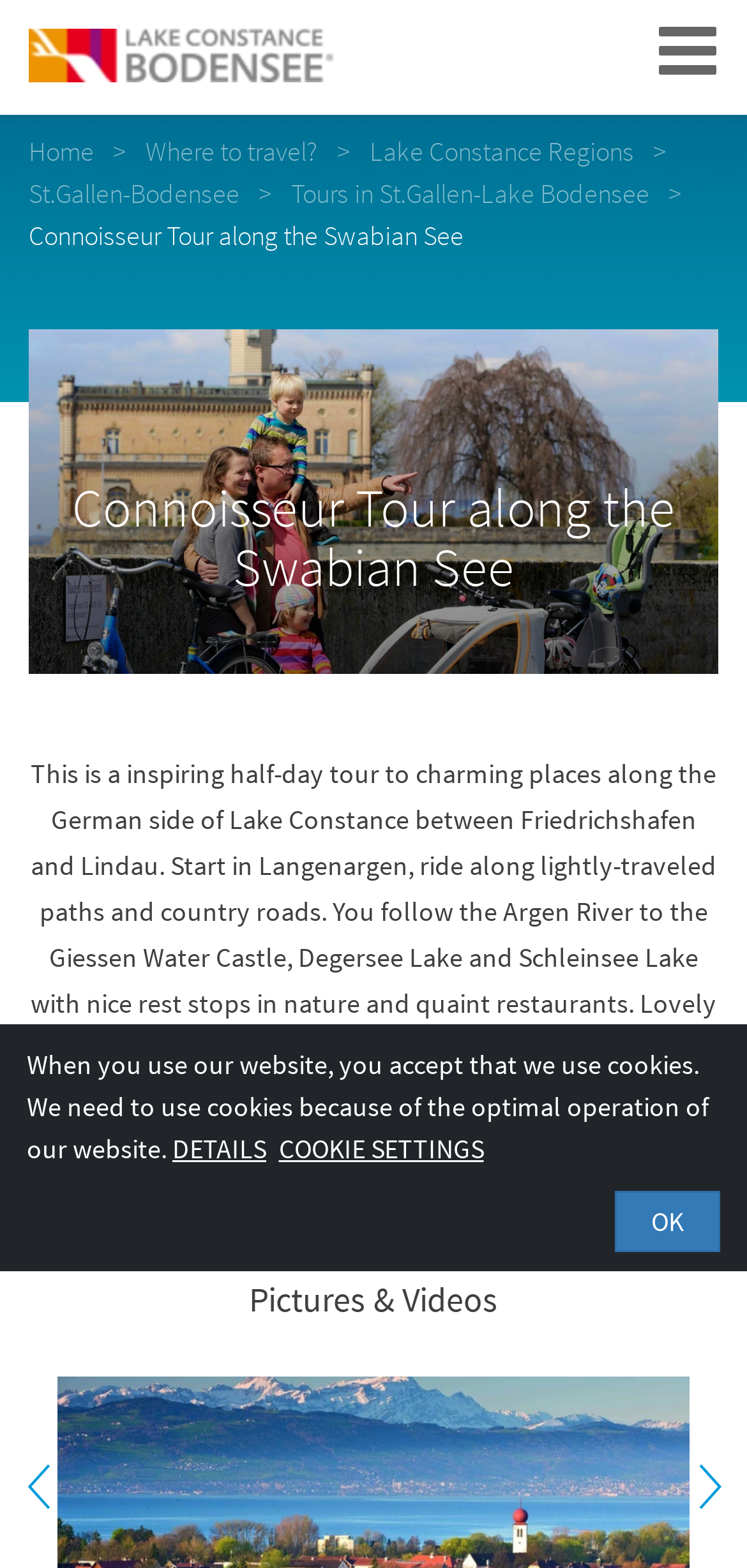Provide a short answer to the following question with just one word or phrase: How many lakes are mentioned in the tour description?

3